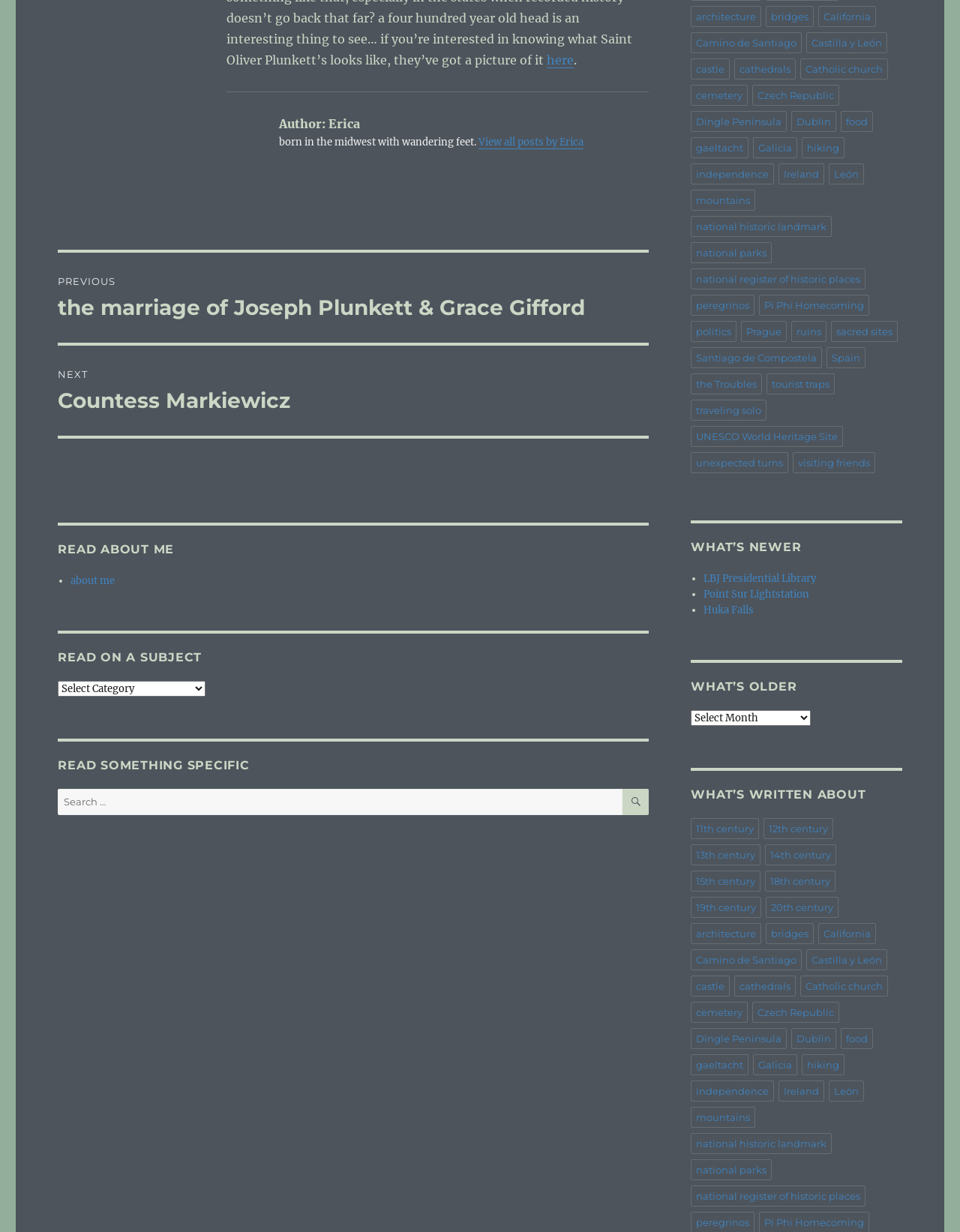Please identify the coordinates of the bounding box for the clickable region that will accomplish this instruction: "Read about me".

[0.073, 0.466, 0.119, 0.477]